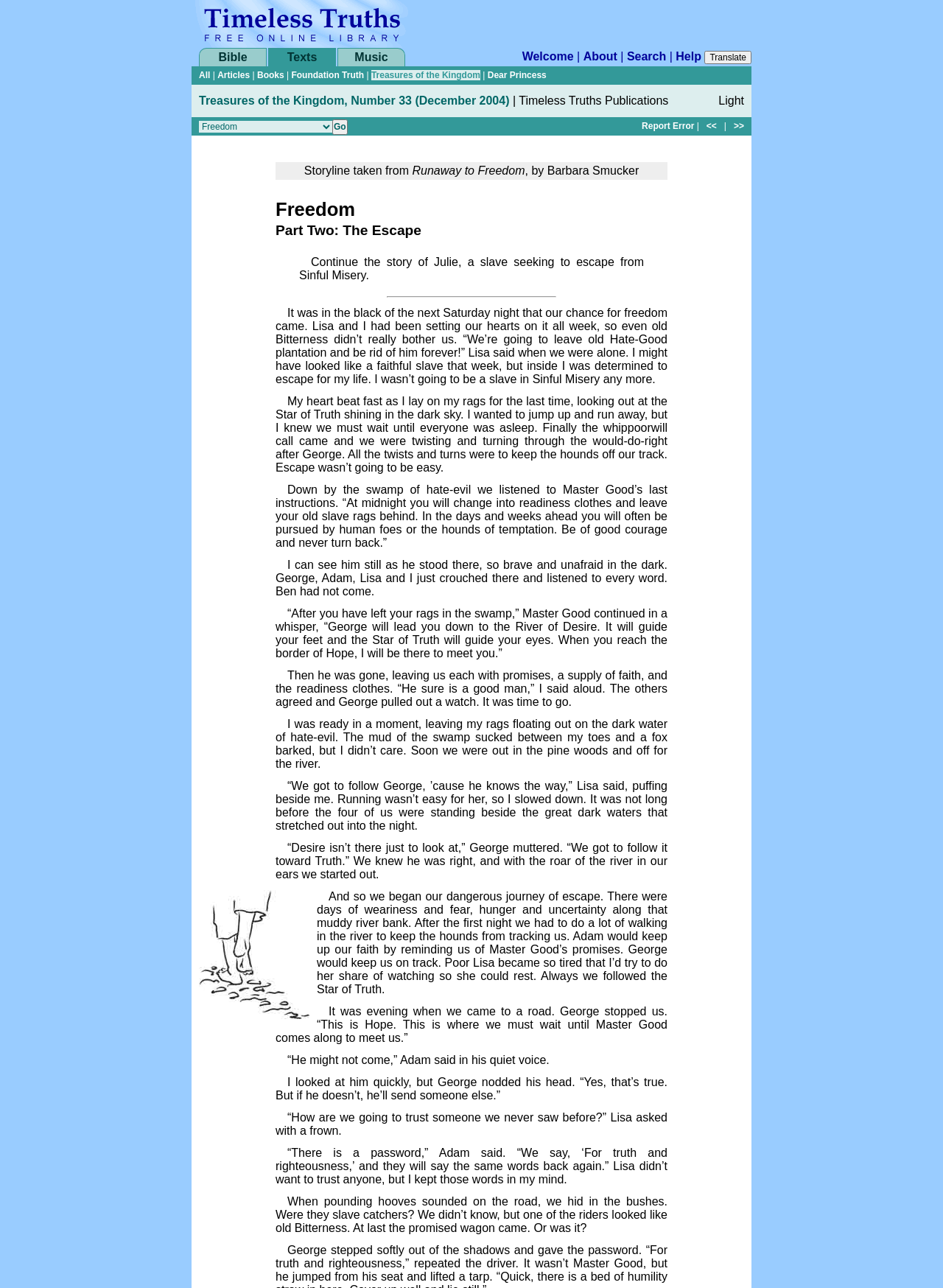Highlight the bounding box coordinates of the region I should click on to meet the following instruction: "Search for something".

[0.665, 0.039, 0.706, 0.049]